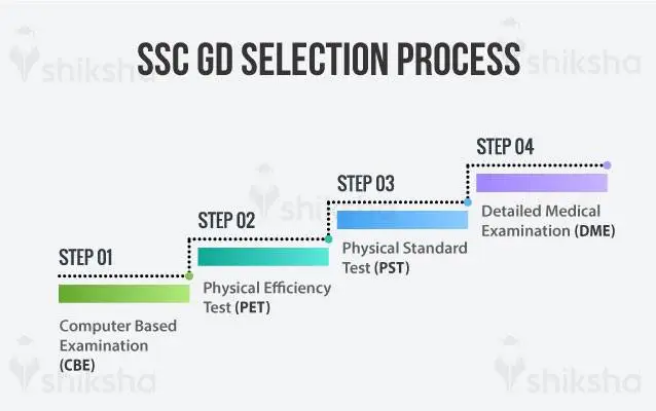Generate an elaborate caption that includes all aspects of the image.

The image illustrates the **SSC GD Selection Process**, showcasing a visual representation of the various stages candidates must go through. It begins with **Step 01: Computer Based Examination (CBE)**, which evaluates knowledge across subjects like General Intelligence and Reasoning, General Knowledge, Elementary Mathematics, and language proficiency. Following this, **Step 02: Physical Efficiency Test (PET)** assesses candidates' physical endurance through activities such as running and jumping. **Step 03: Physical Standard Test (PST)** ensures candidates meet specific height, chest, and weight requirements. Finally, **Step 04: Detailed Medical Examination (DME)** is conducted to confirm candidates' overall fitness for the roles they are applying for. The layout uses distinct colored bars and block designs to clearly delineate each step in the selection process, emphasizing its systematic nature.